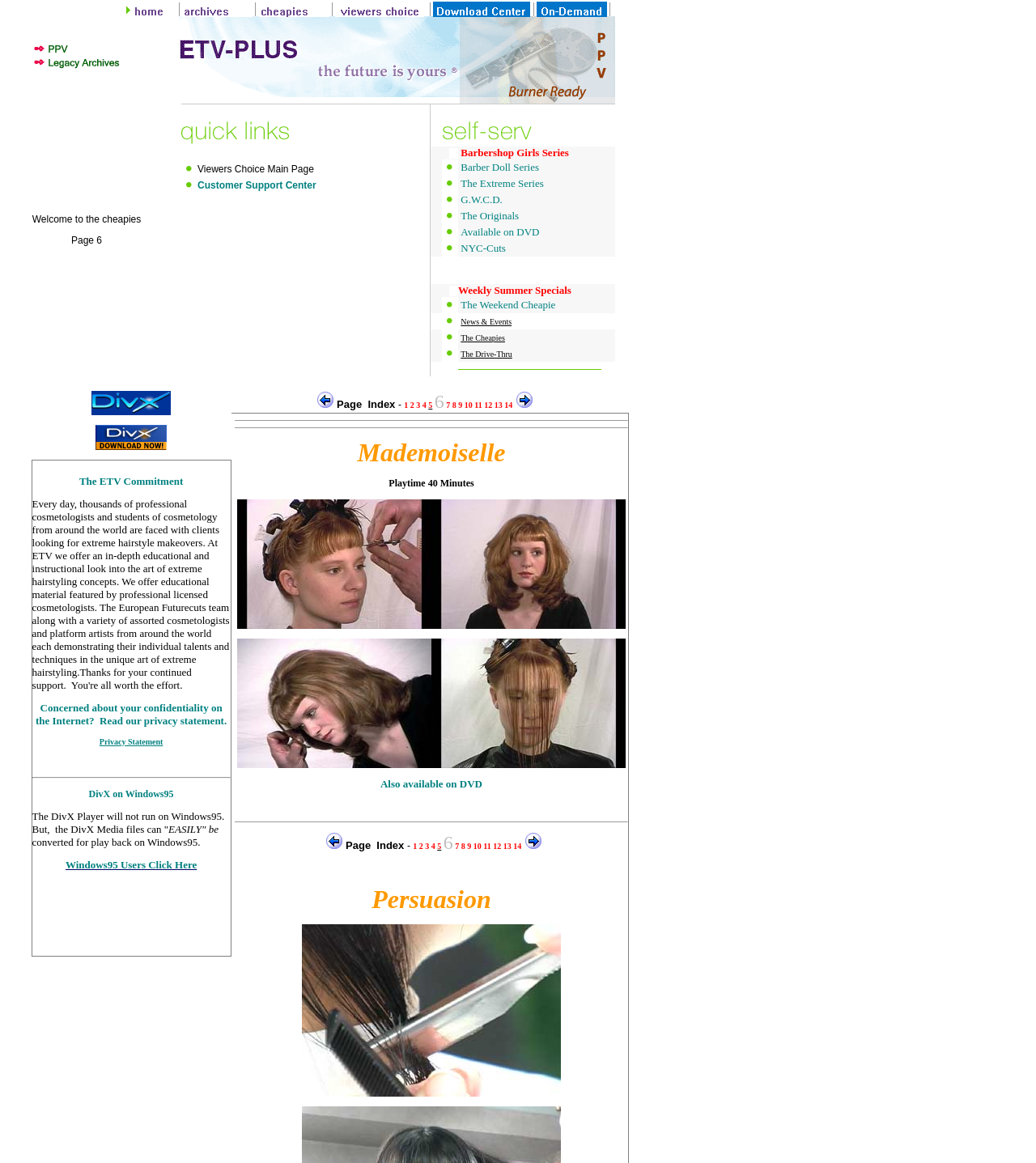Determine the bounding box coordinates for the area you should click to complete the following instruction: "View Archives".

[0.176, 0.007, 0.244, 0.017]